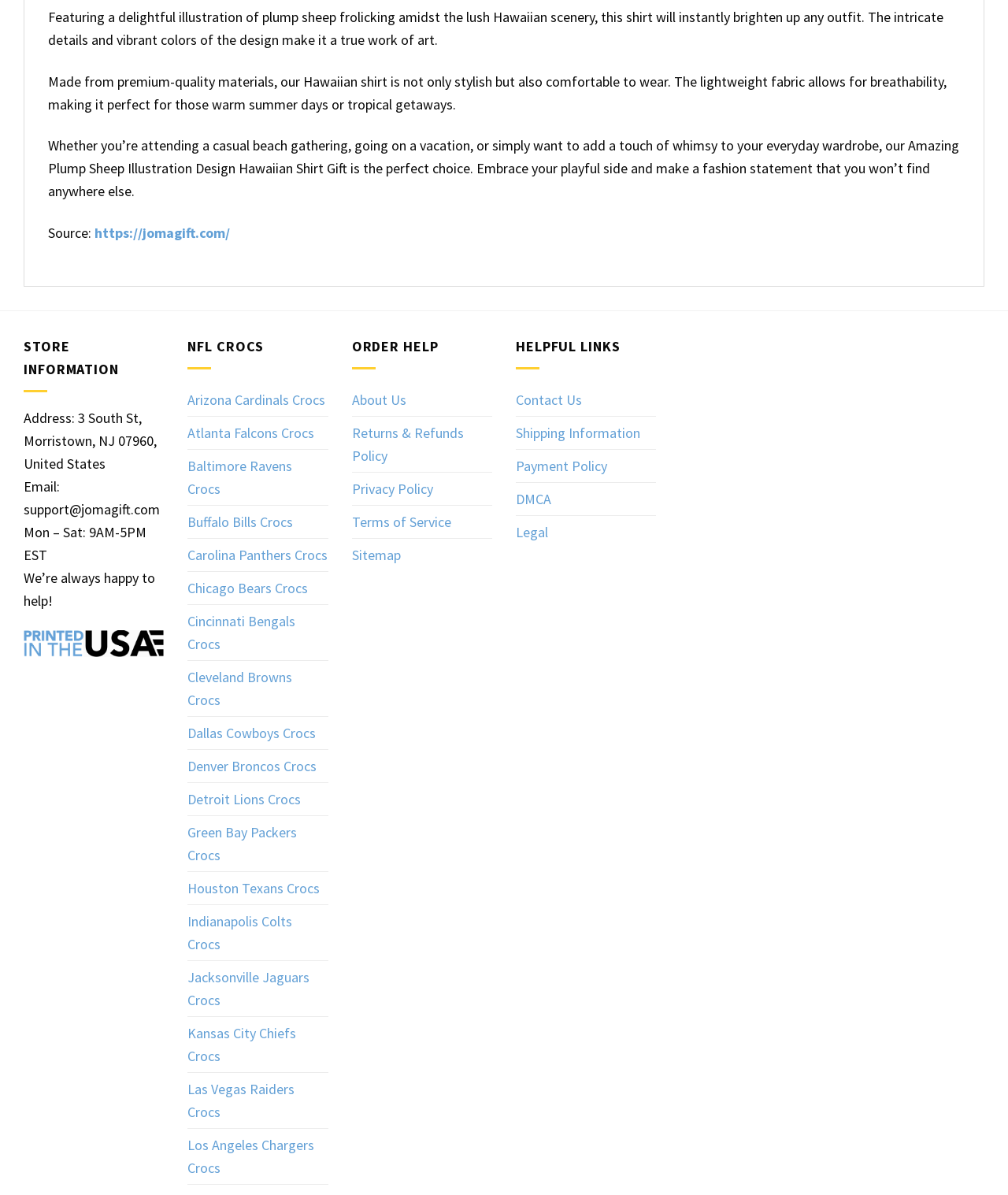Highlight the bounding box of the UI element that corresponds to this description: "Shipping Information".

[0.512, 0.349, 0.635, 0.376]